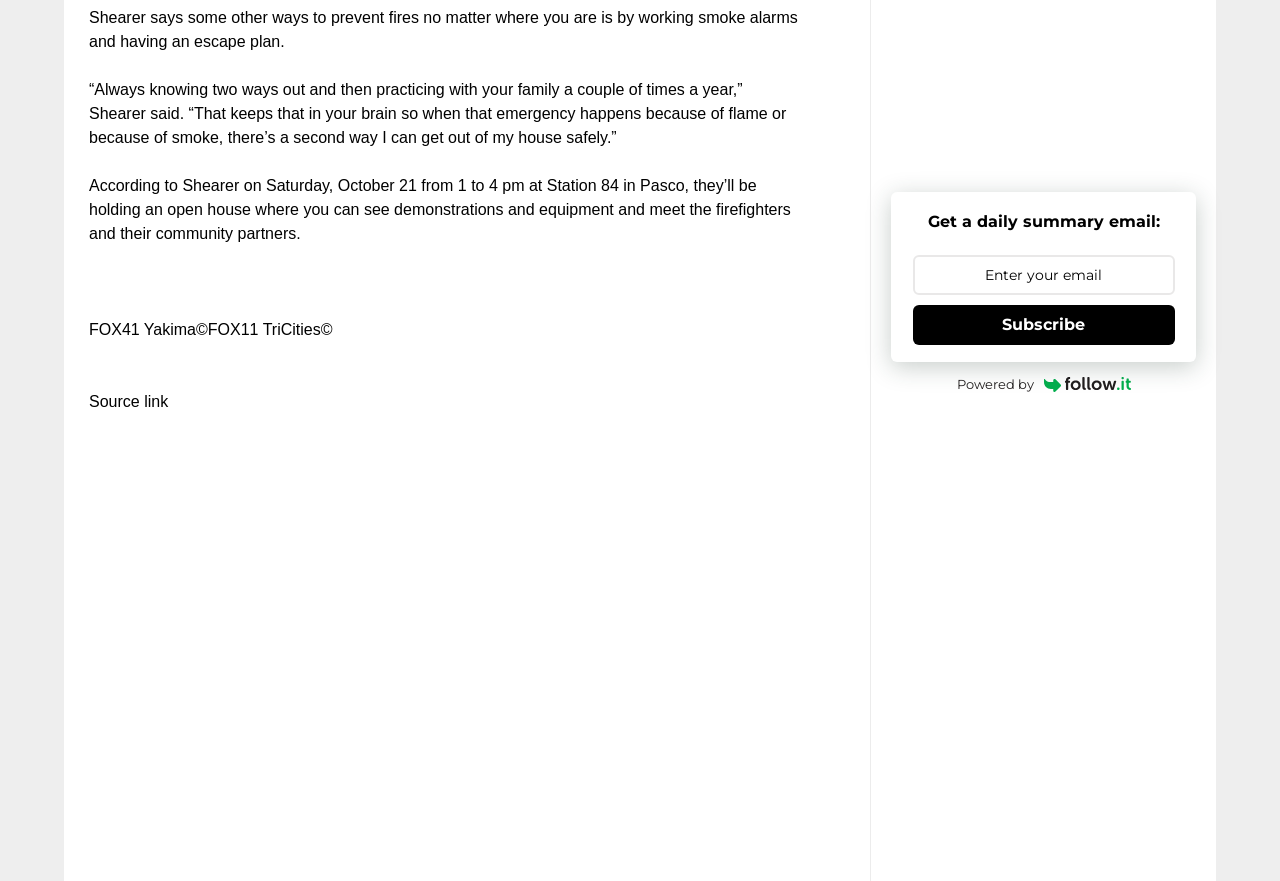What is the purpose of the event on October 21?
Answer the question with as much detail as possible.

The event on October 21 at Station 84 in Pasco is an open house where attendees can see demonstrations and equipment, and meet firefighters and their community partners.